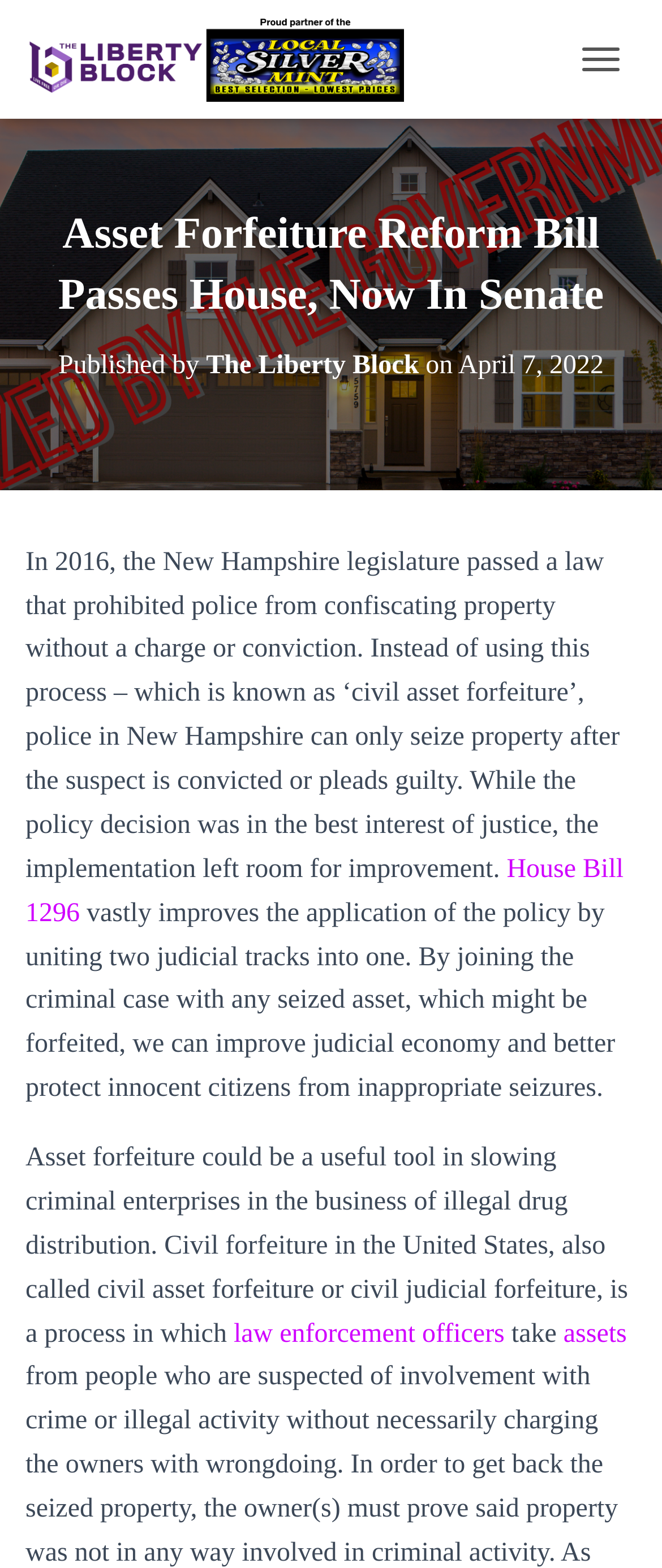Extract the main heading from the webpage content.

Asset Forfeiture Reform Bill Passes House, Now In Senate